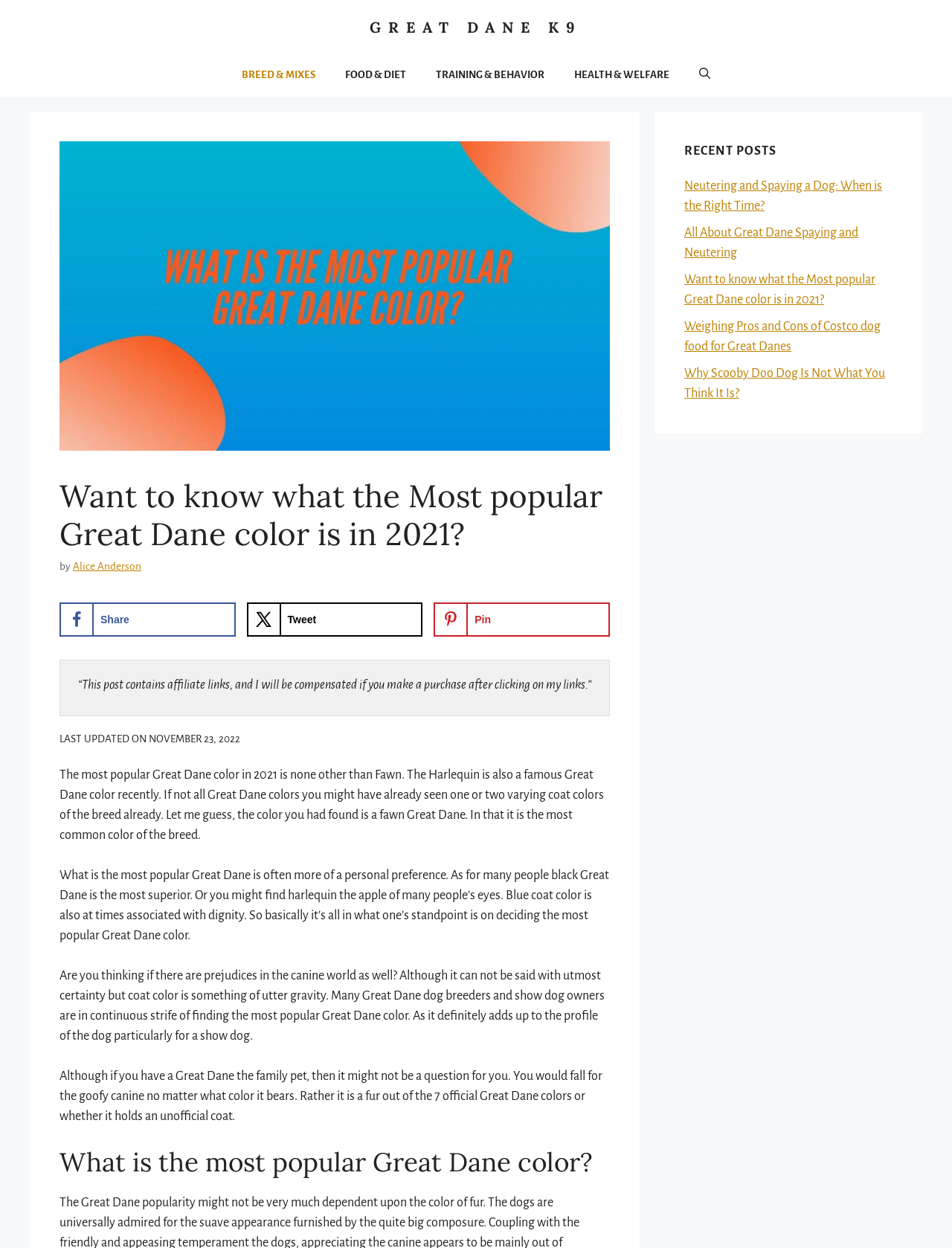Find the bounding box coordinates of the area that needs to be clicked in order to achieve the following instruction: "Open the 'BREED & MIXES' page". The coordinates should be specified as four float numbers between 0 and 1, i.e., [left, top, right, bottom].

[0.238, 0.055, 0.347, 0.064]